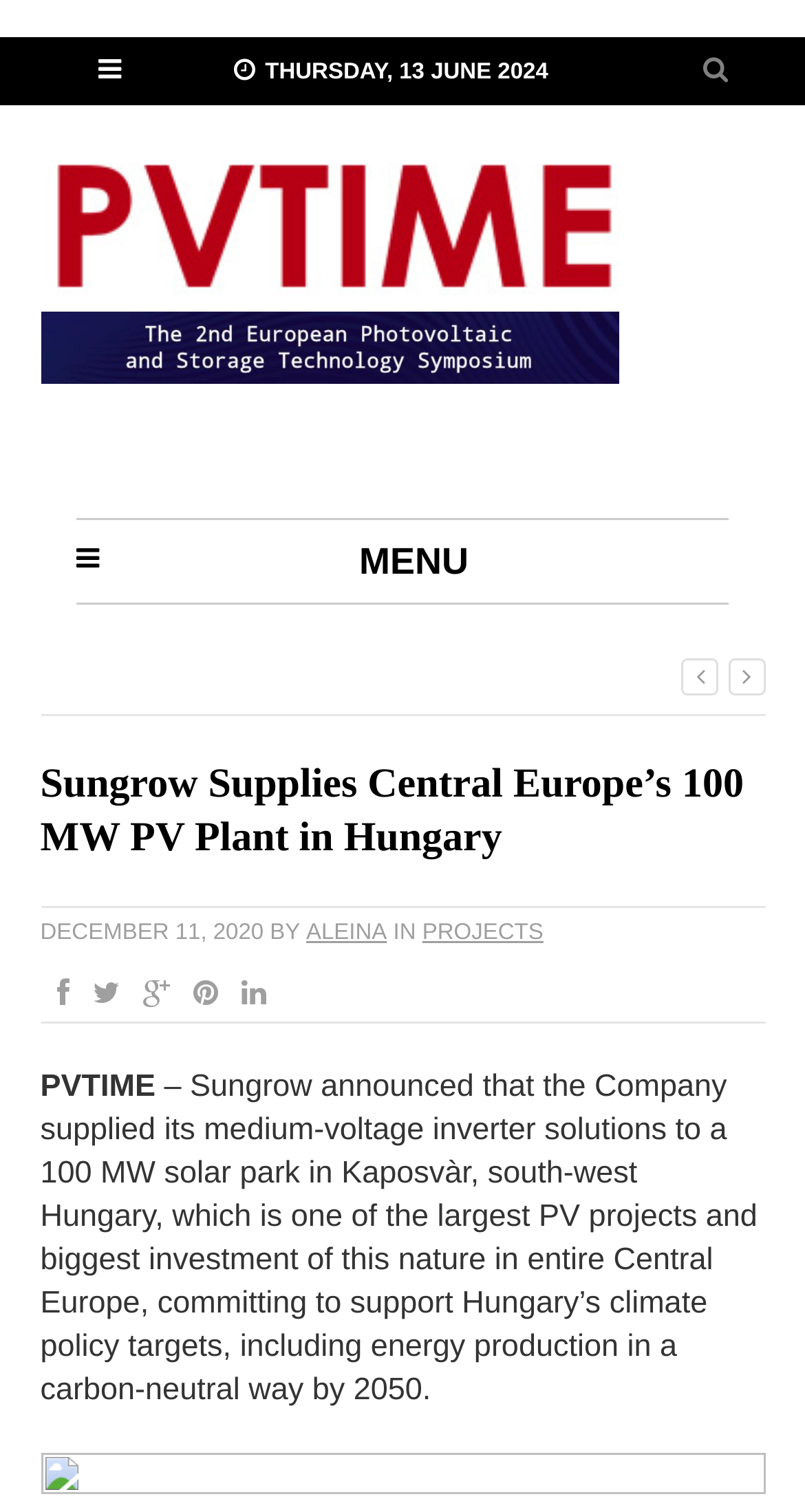Provide a brief response to the question below using a single word or phrase: 
What is the name of the company supplying the PV plant?

Sungrow